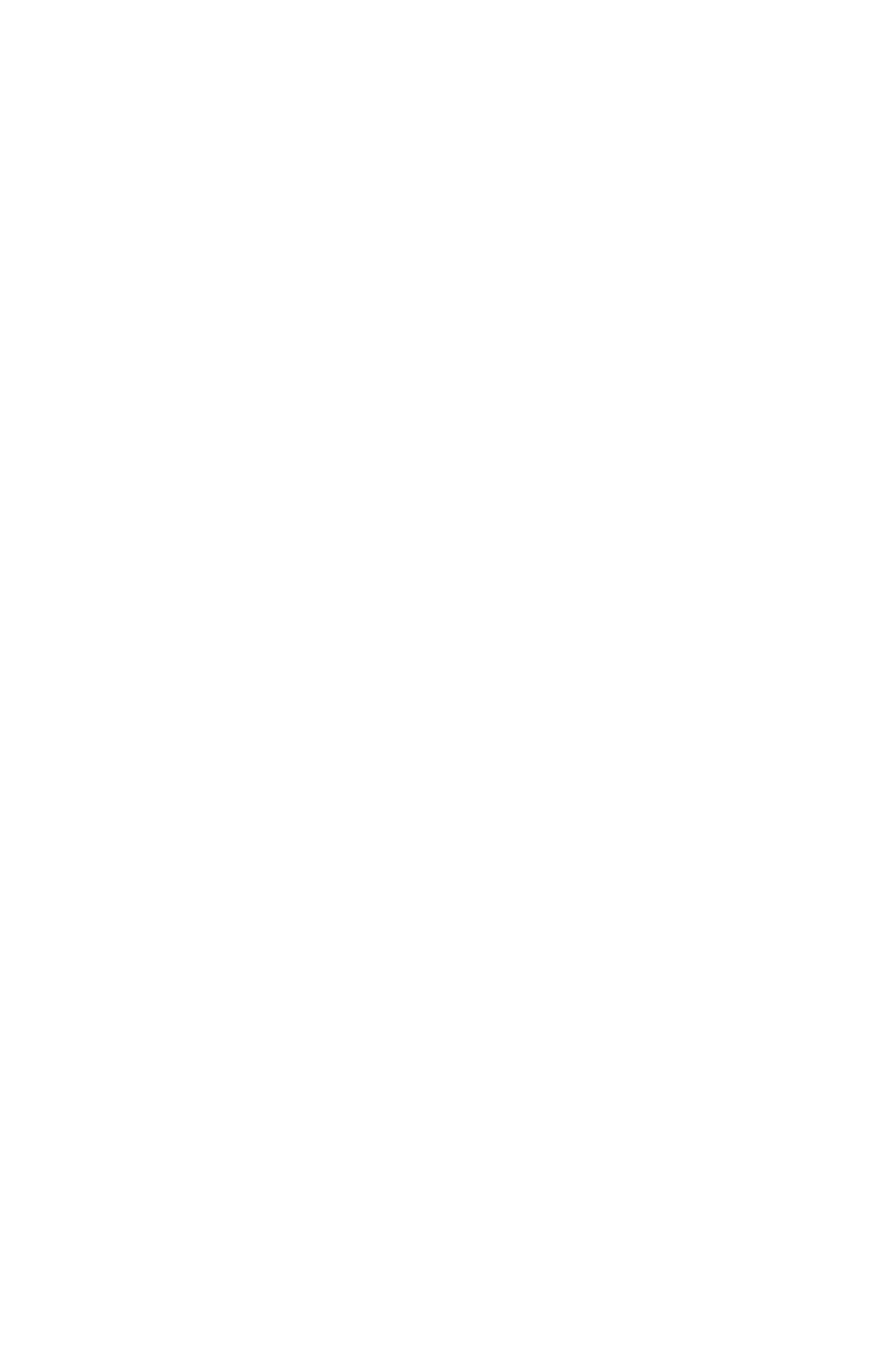Specify the bounding box coordinates of the element's region that should be clicked to achieve the following instruction: "Visit Facebook". The bounding box coordinates consist of four float numbers between 0 and 1, in the format [left, top, right, bottom].

[0.349, 0.11, 0.515, 0.195]